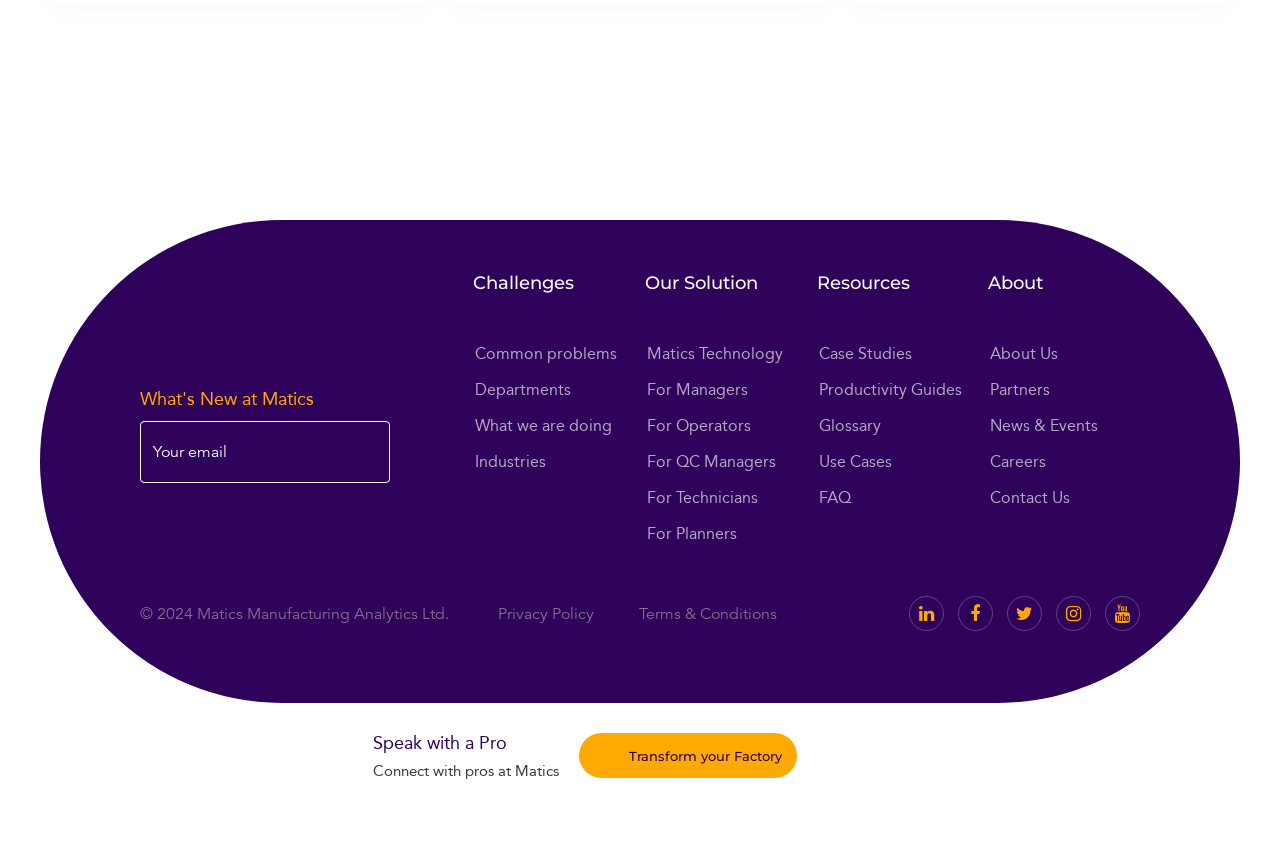Locate the bounding box coordinates of the clickable area to execute the instruction: "Read case studies". Provide the coordinates as four float numbers between 0 and 1, represented as [left, top, right, bottom].

[0.64, 0.4, 0.763, 0.421]